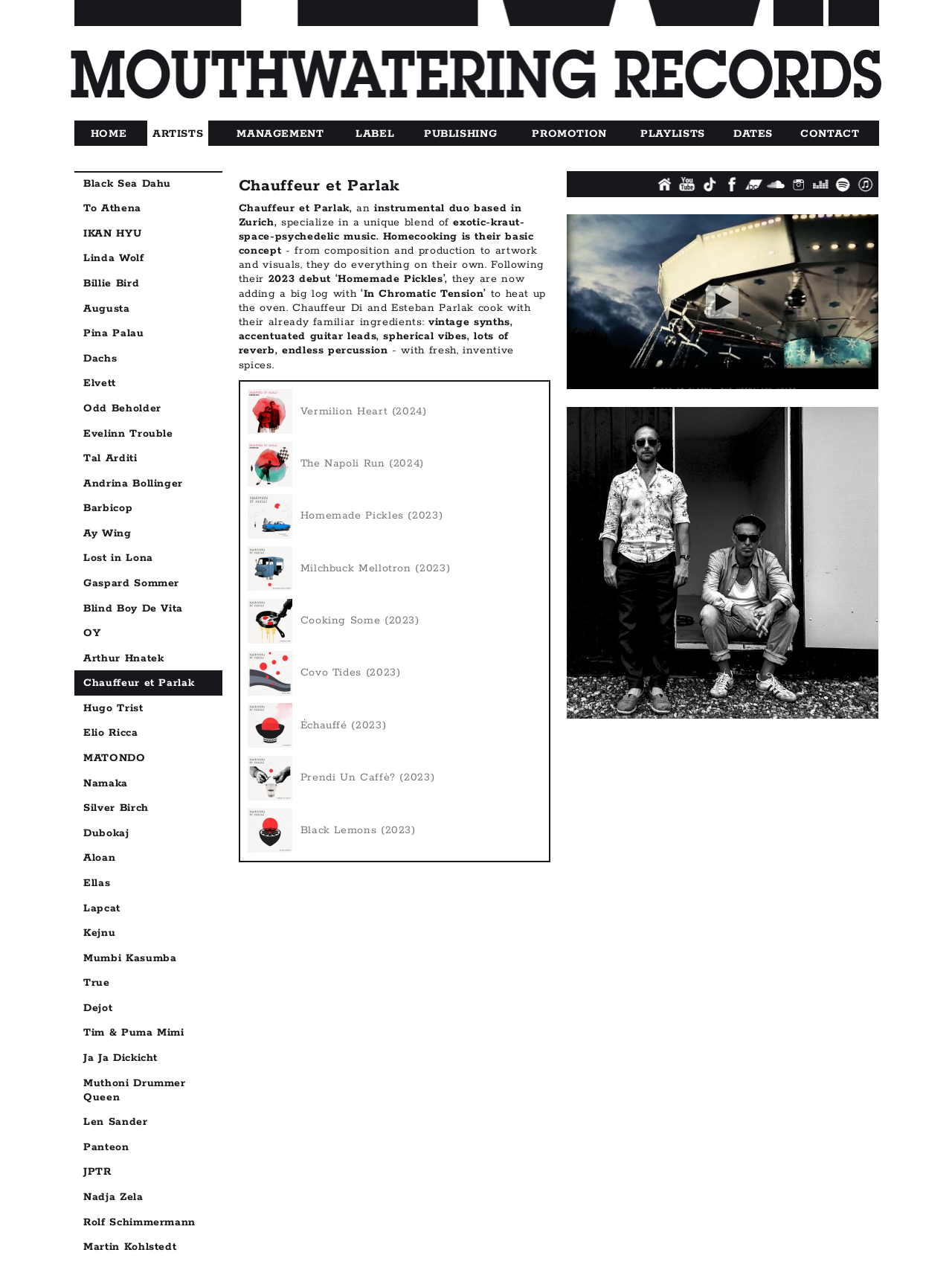Specify the bounding box coordinates of the element's region that should be clicked to achieve the following instruction: "Visit ROAD SHOWS page". The bounding box coordinates consist of four float numbers between 0 and 1, in the format [left, top, right, bottom].

None